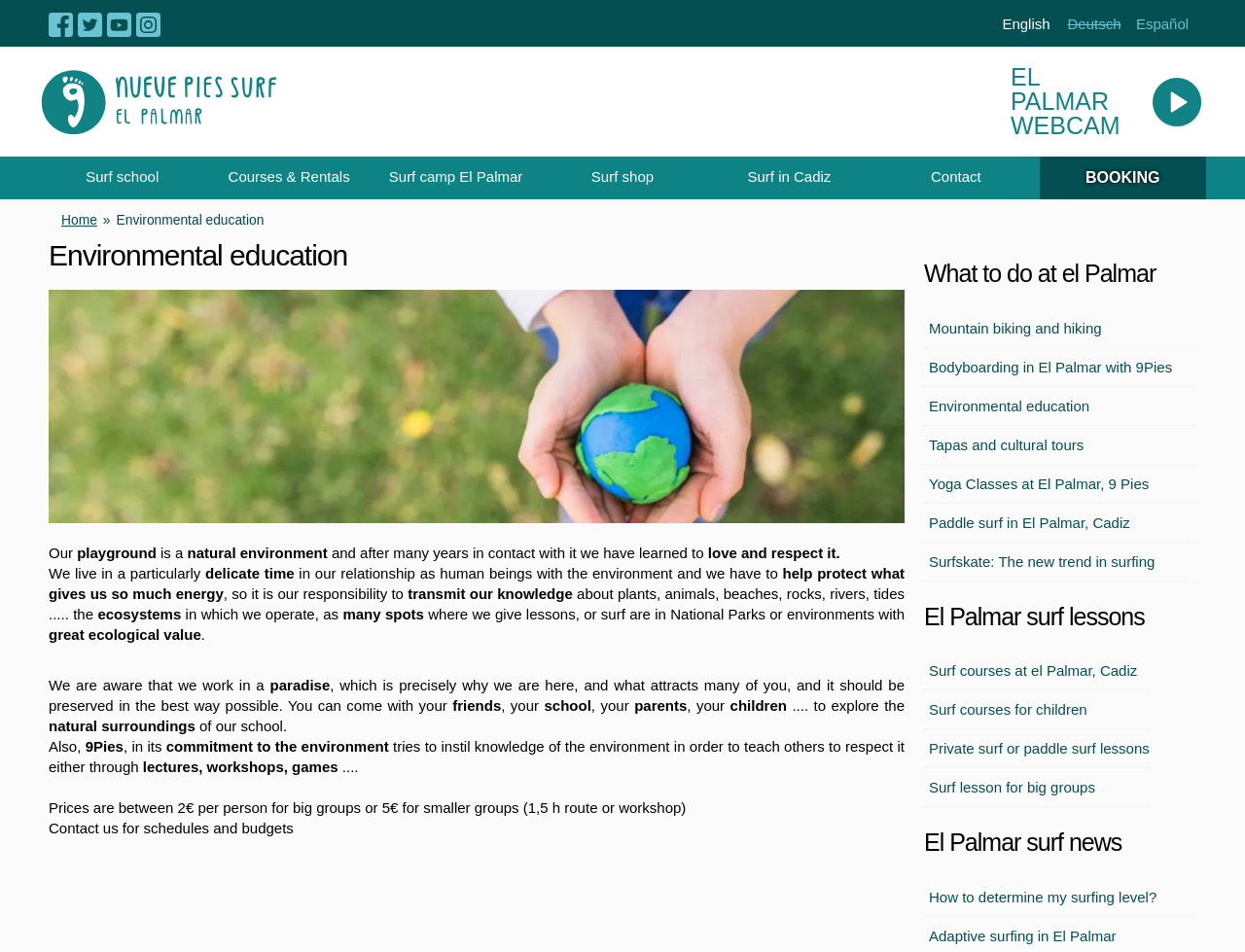Indicate the bounding box coordinates of the element that must be clicked to execute the instruction: "Contact customer services". The coordinates should be given as four float numbers between 0 and 1, i.e., [left, top, right, bottom].

None